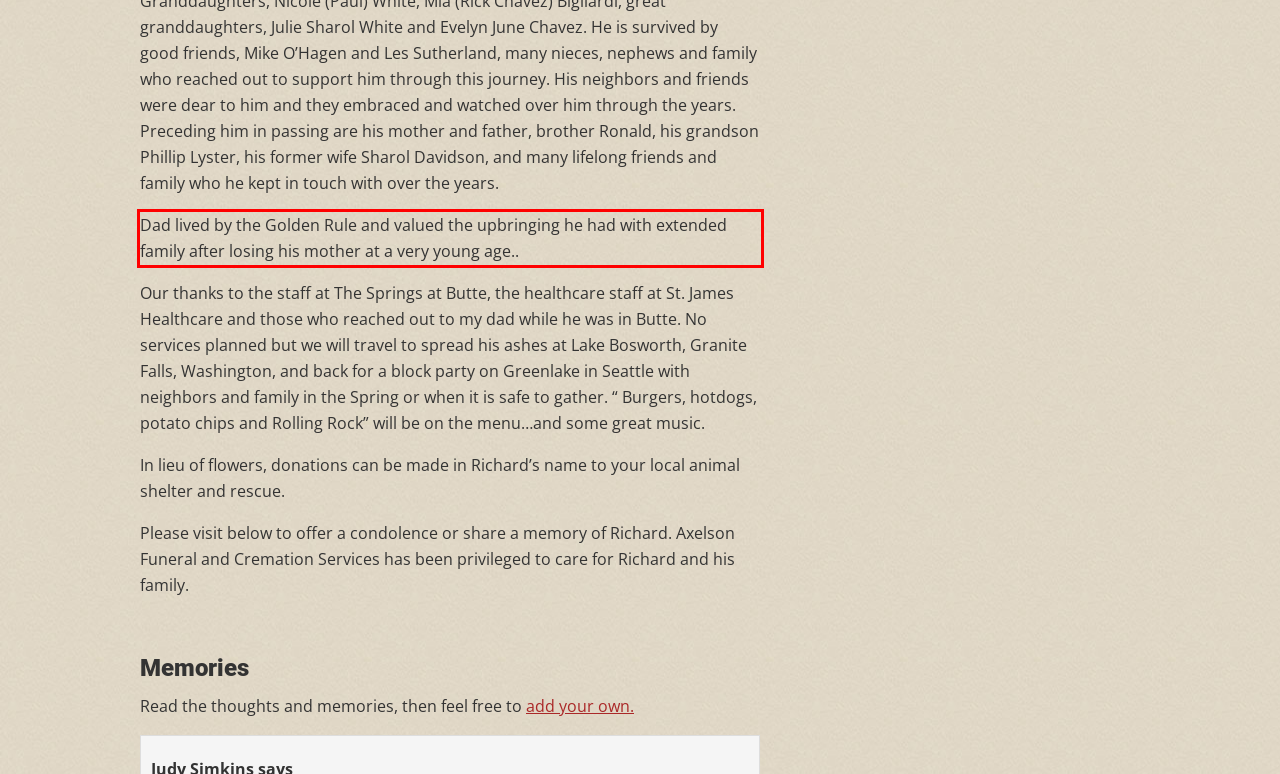You are given a screenshot showing a webpage with a red bounding box. Perform OCR to capture the text within the red bounding box.

Dad lived by the Golden Rule and valued the upbringing he had with extended family after losing his mother at a very young age..